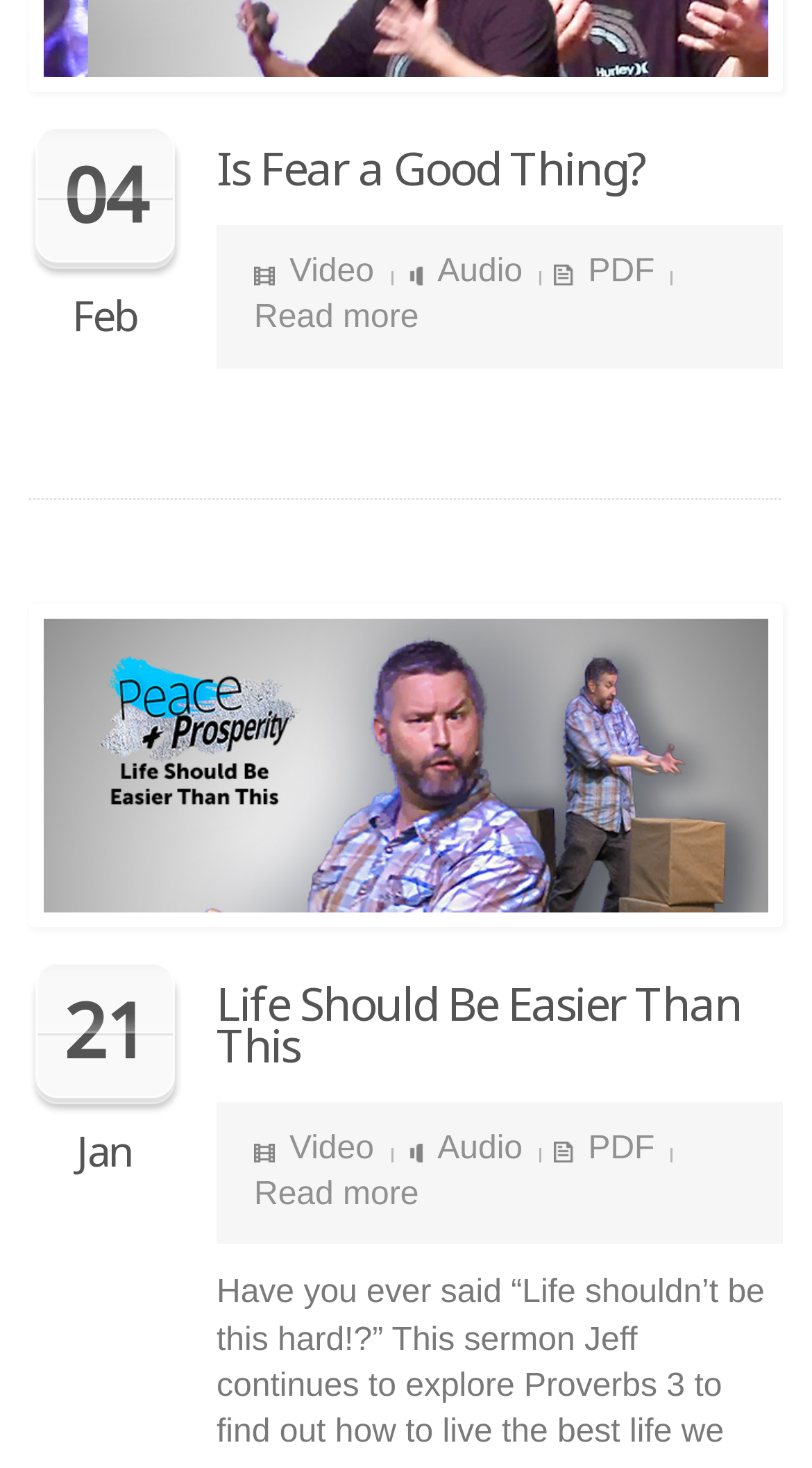Can you determine the bounding box coordinates of the area that needs to be clicked to fulfill the following instruction: "Watch the 'Video'"?

[0.313, 0.173, 0.461, 0.197]